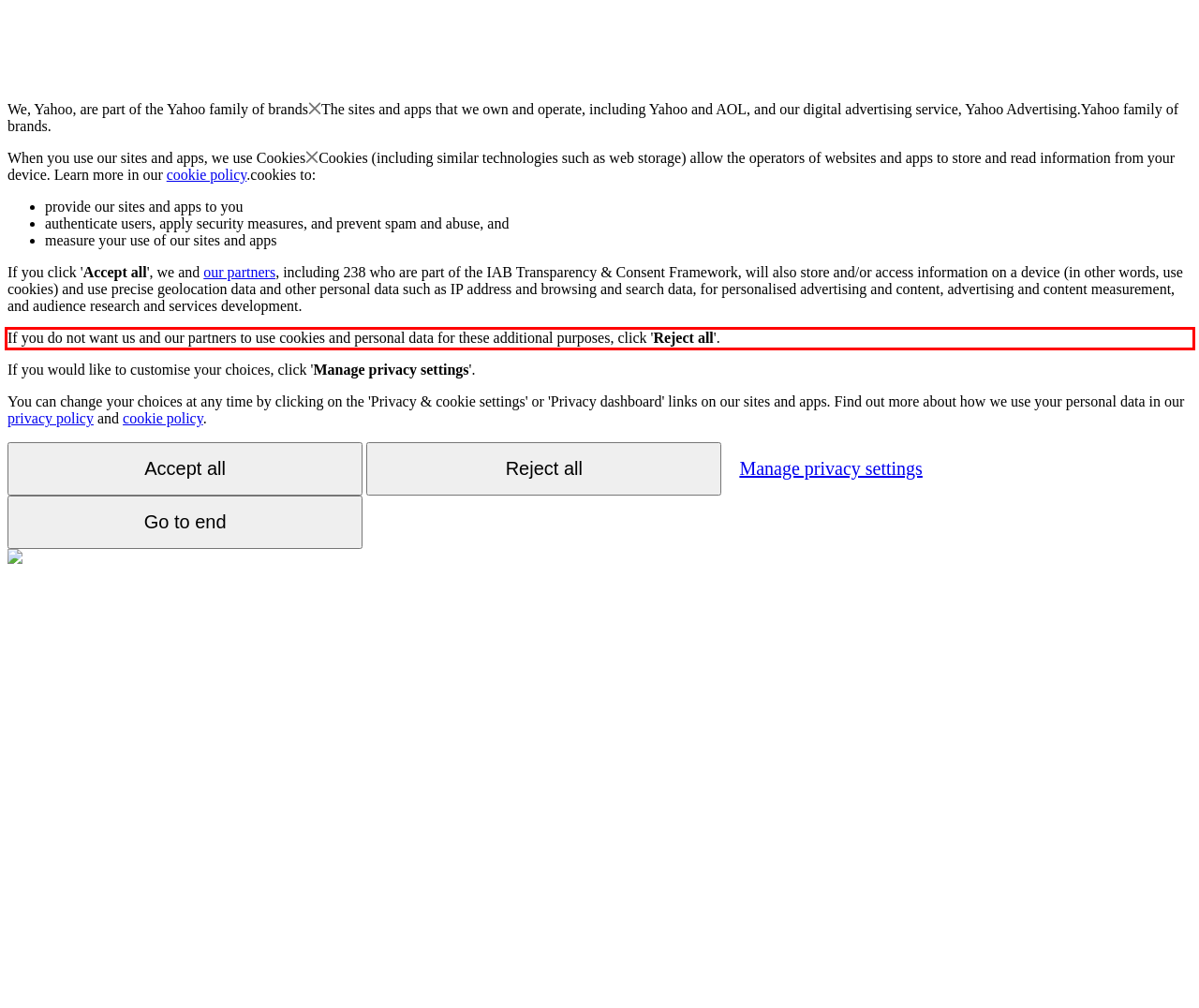Identify and transcribe the text content enclosed by the red bounding box in the given screenshot.

If you do not want us and our partners to use cookies and personal data for these additional purposes, click 'Reject all'.